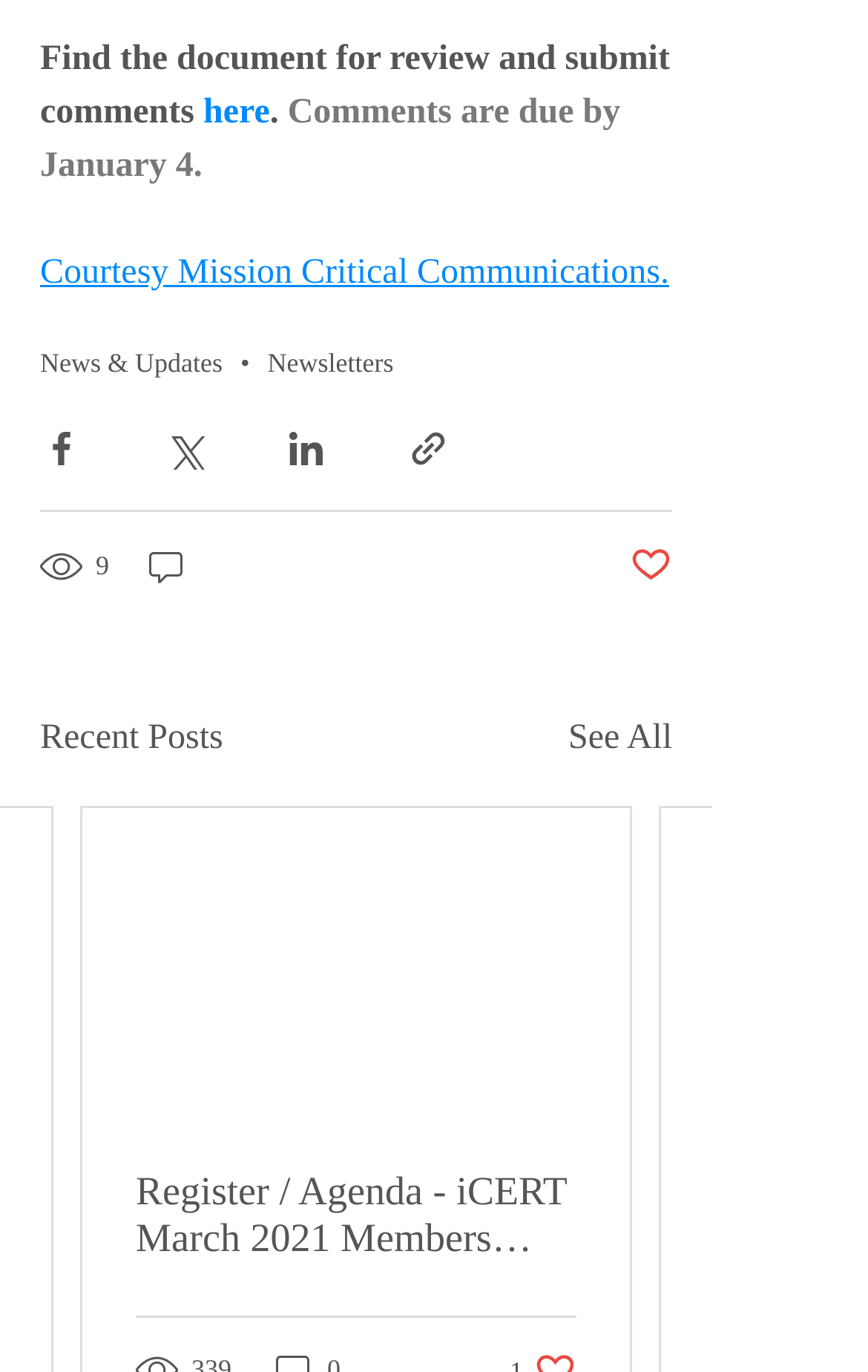Determine the bounding box coordinates of the section to be clicked to follow the instruction: "Visit 'News & Updates'". The coordinates should be given as four float numbers between 0 and 1, formatted as [left, top, right, bottom].

[0.046, 0.252, 0.256, 0.275]